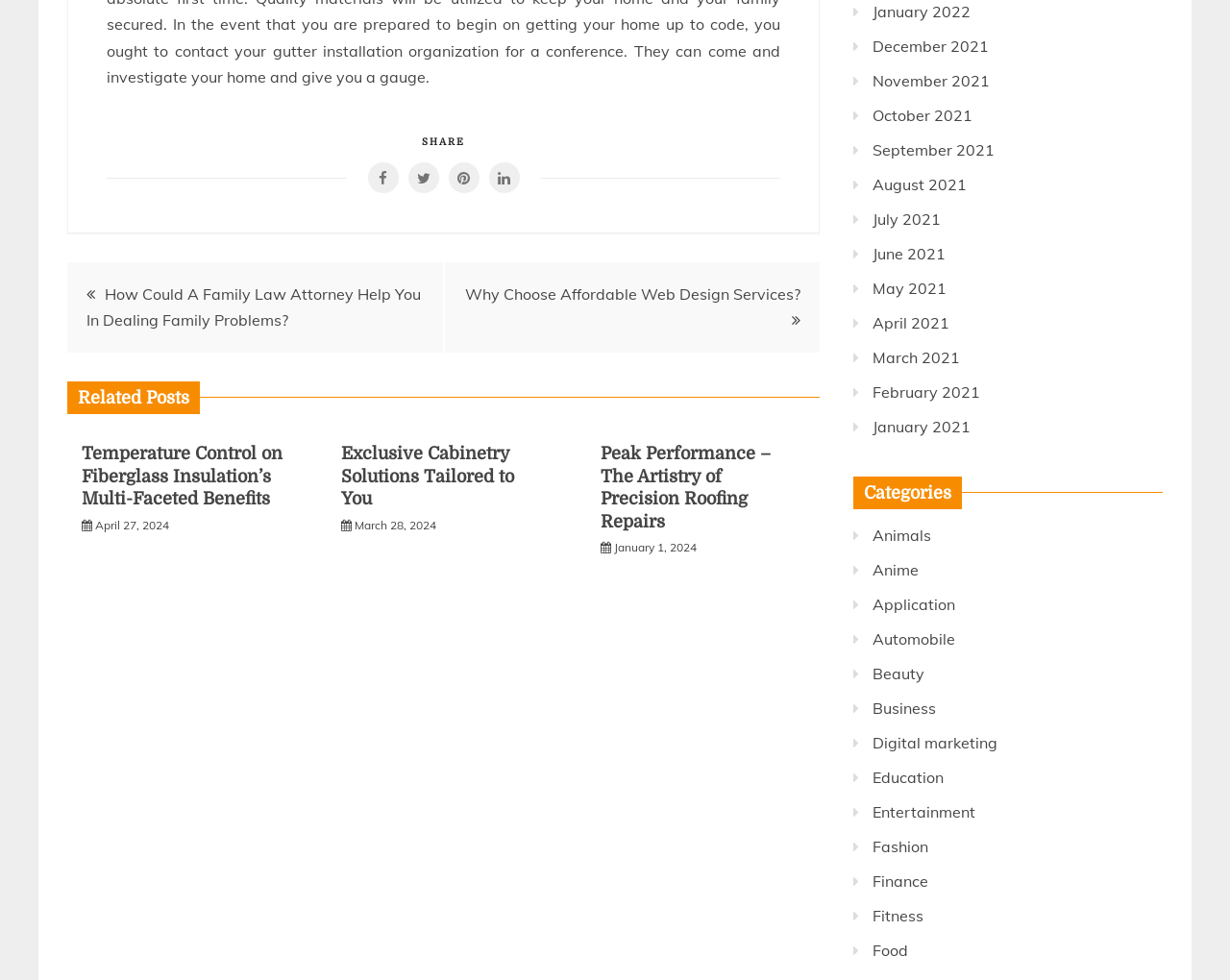Give a one-word or one-phrase response to the question: 
What type of content does the webpage primarily feature?

Blog posts